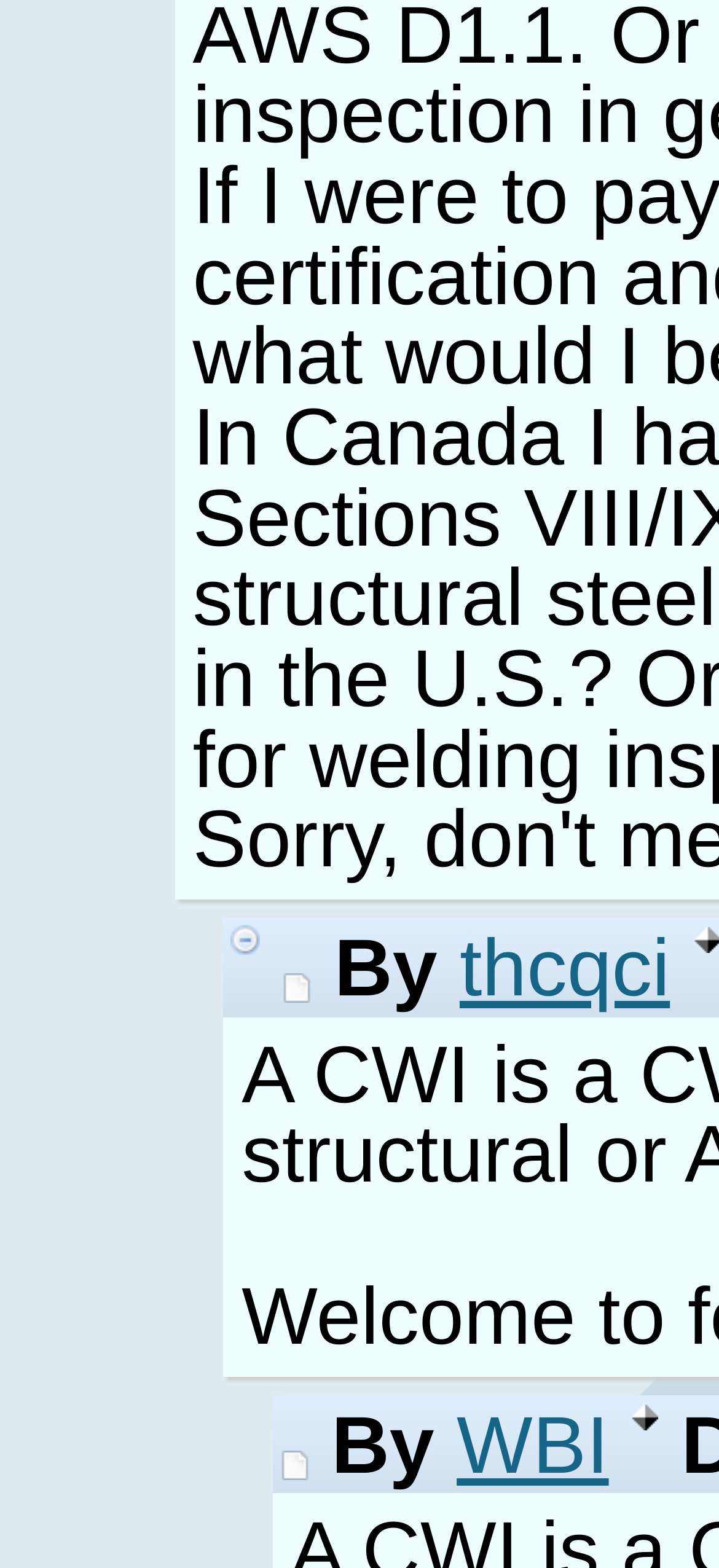How many links are there on the webpage?
Based on the image, respond with a single word or phrase.

4